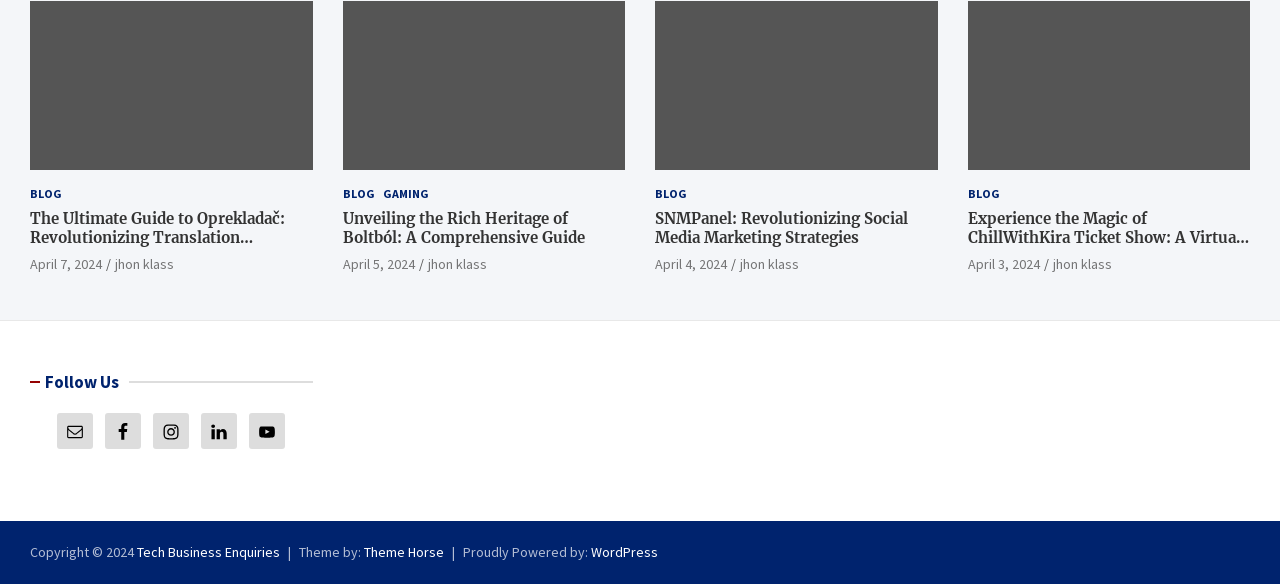Find and specify the bounding box coordinates that correspond to the clickable region for the instruction: "Read the blog post about Oprekladač".

[0.023, 0.002, 0.244, 0.292]